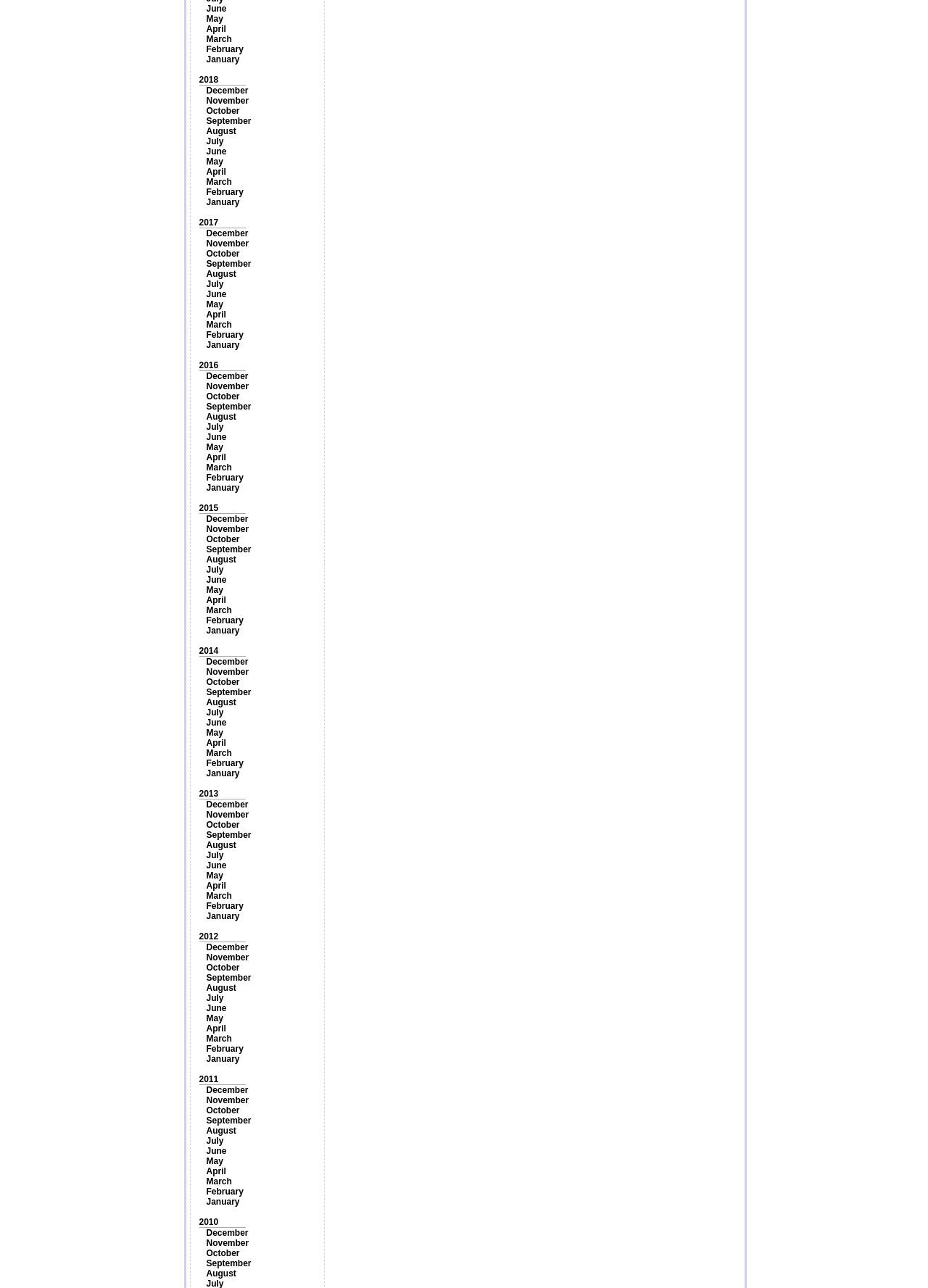Given the description: "January", determine the bounding box coordinates of the UI element. The coordinates should be formatted as four float numbers between 0 and 1, [left, top, right, bottom].

[0.222, 0.707, 0.258, 0.715]